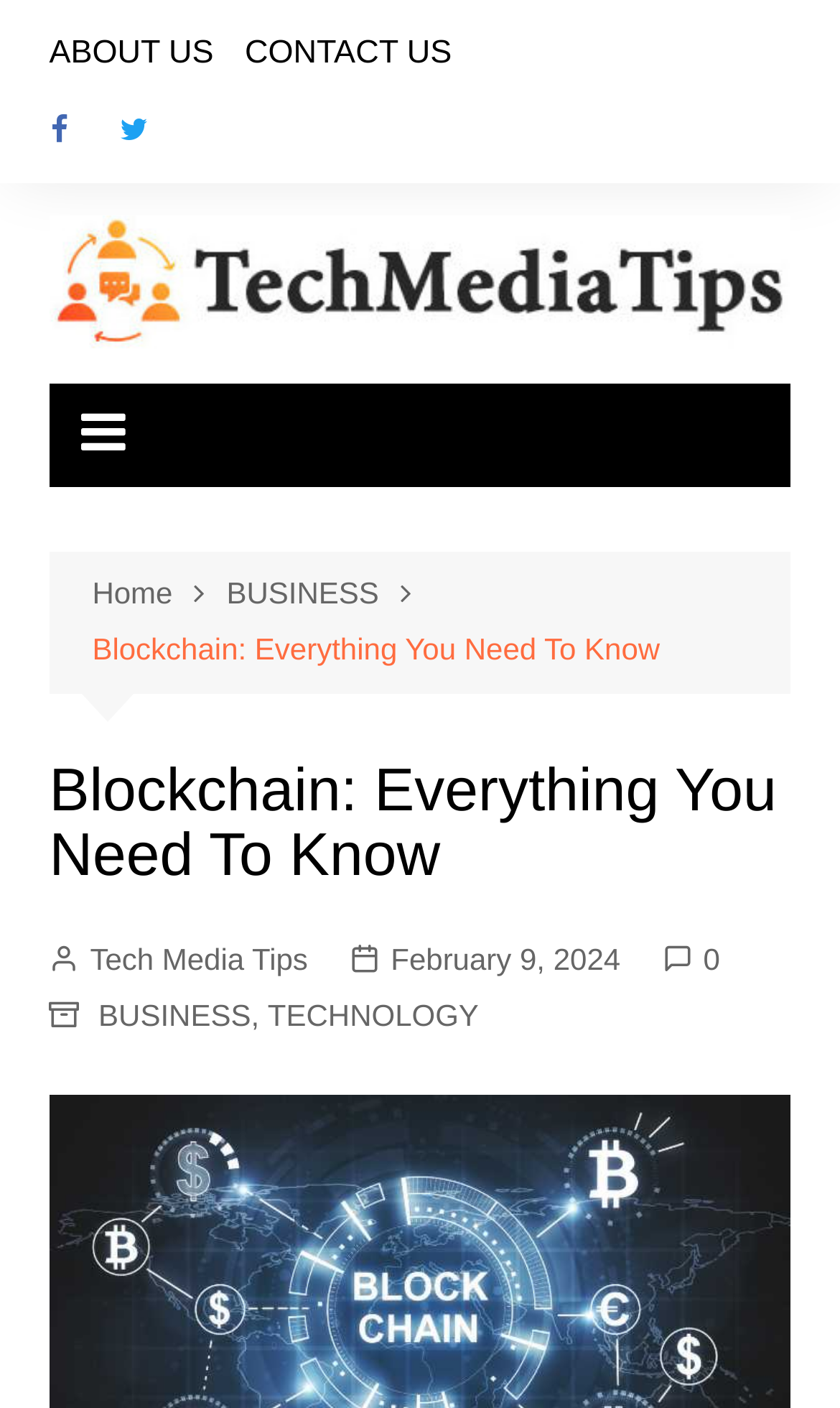Review the image closely and give a comprehensive answer to the question: What is the name of the media outlet?

The name of the media outlet can be found in the link 'Tech Media Tips' which is located below the main heading.